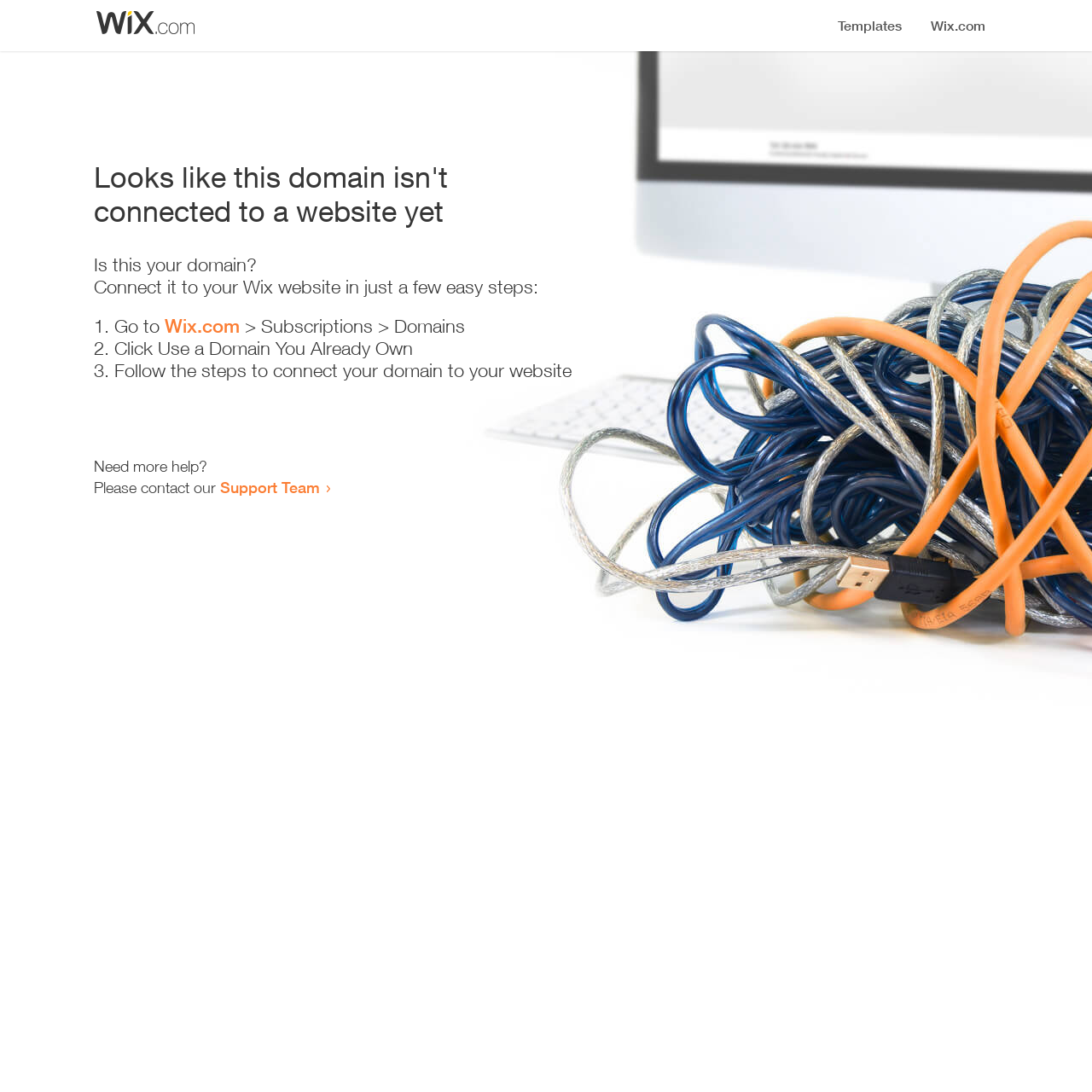Is the domain currently in use?
Offer a detailed and full explanation in response to the question.

Based on the webpage, it seems that the domain is not currently in use, as it is not connected to a website yet, and the webpage is providing instructions on how to connect it.